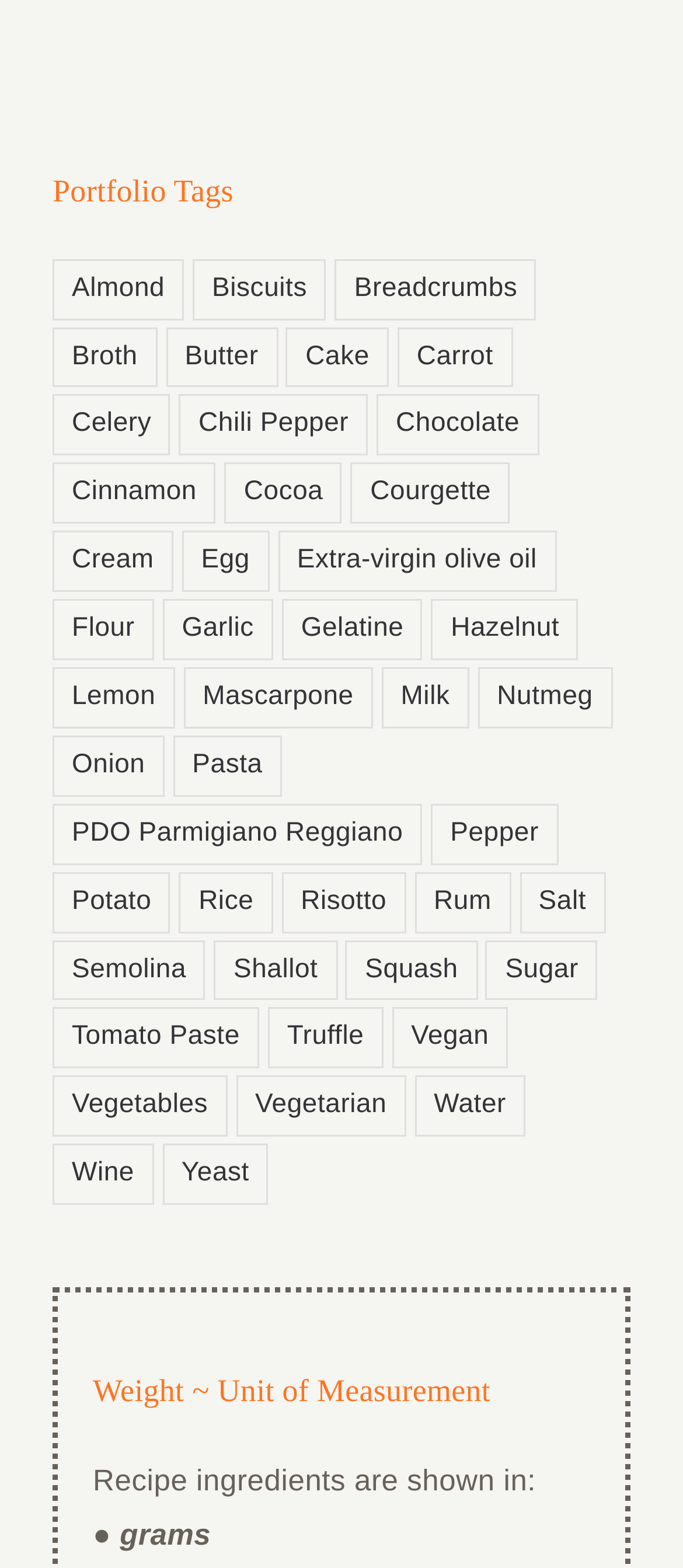Find the bounding box coordinates of the element I should click to carry out the following instruction: "Choose Sugar".

[0.711, 0.599, 0.875, 0.638]